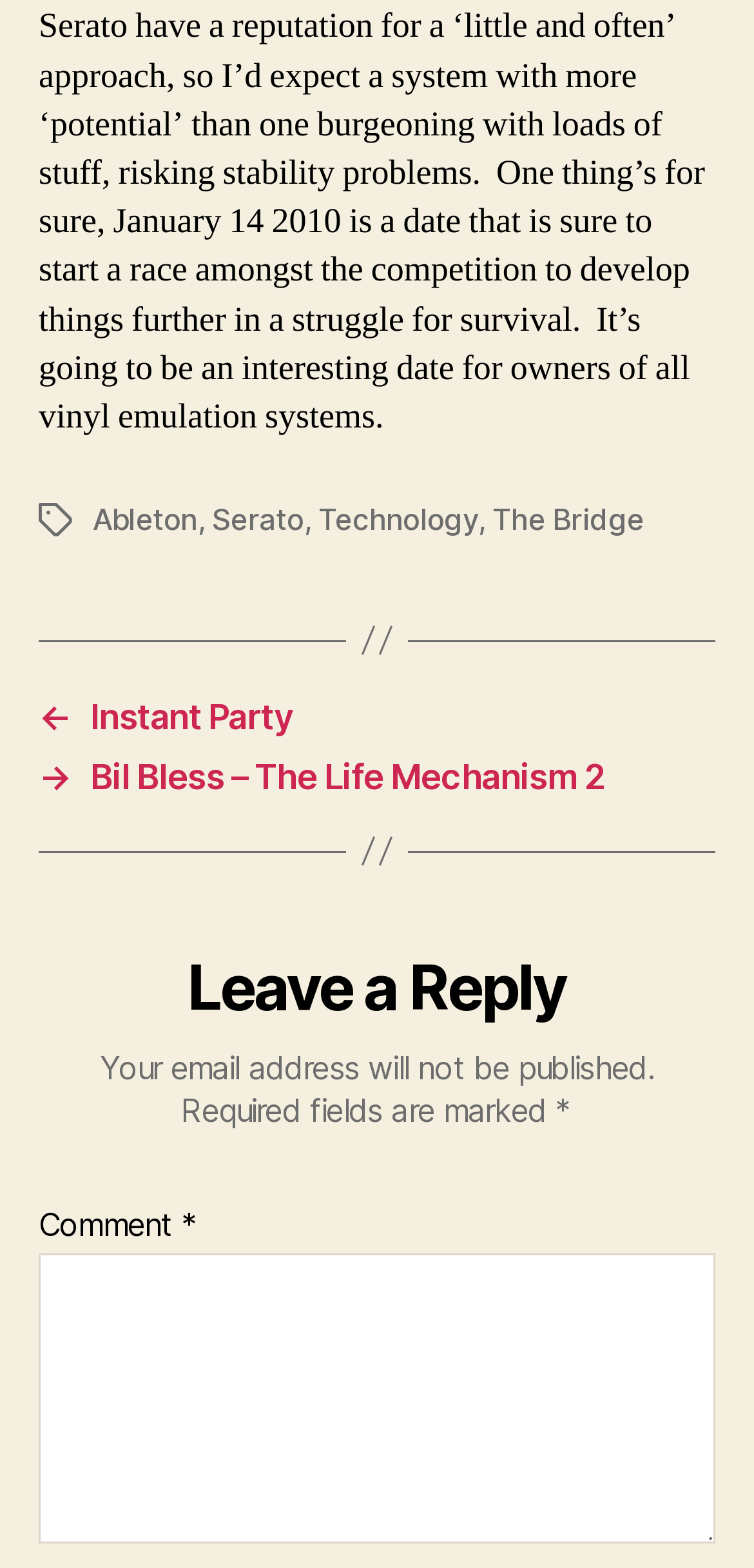How many links are in the navigation section?
Please answer the question with a single word or phrase, referencing the image.

2